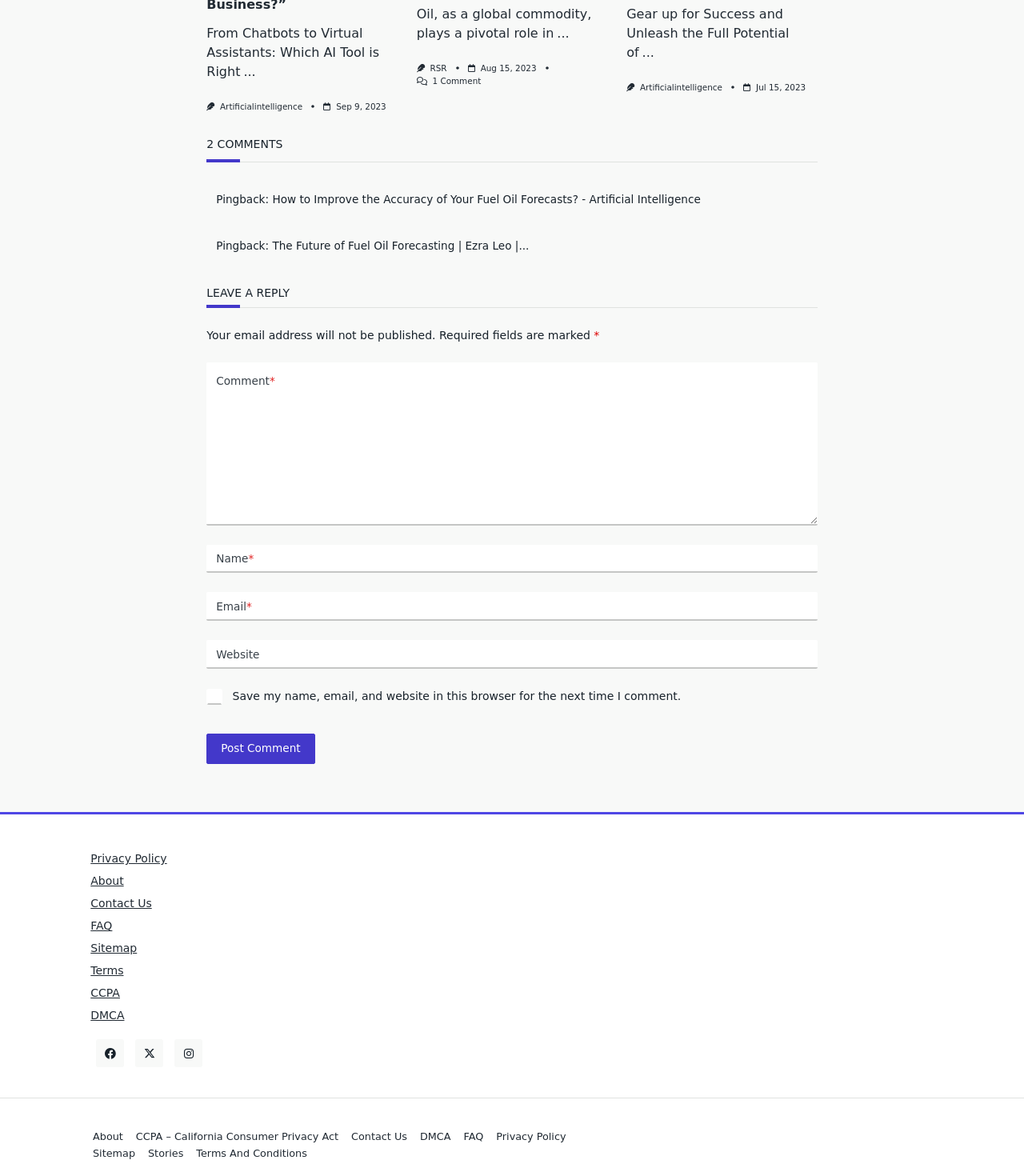Please give a concise answer to this question using a single word or phrase: 
What is the purpose of the checkbox in the comment section?

To save information for future comments